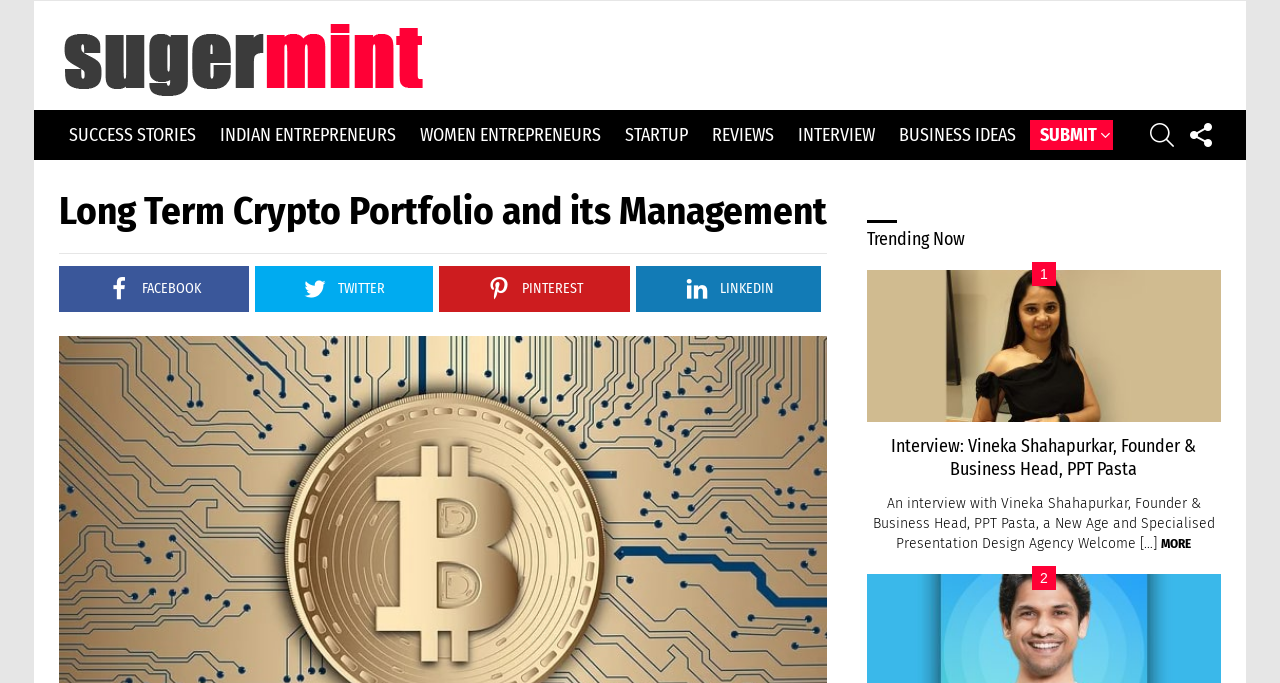Refer to the screenshot and give an in-depth answer to this question: What is the name of the founder interviewed?

I found the answer by looking at the article section of the webpage, where there is a heading 'Interview: Vineka Shahapurkar, Founder & Business Head, PPT Pasta' and a link with the same text. This suggests that Vineka Shahapurkar is the founder being interviewed.